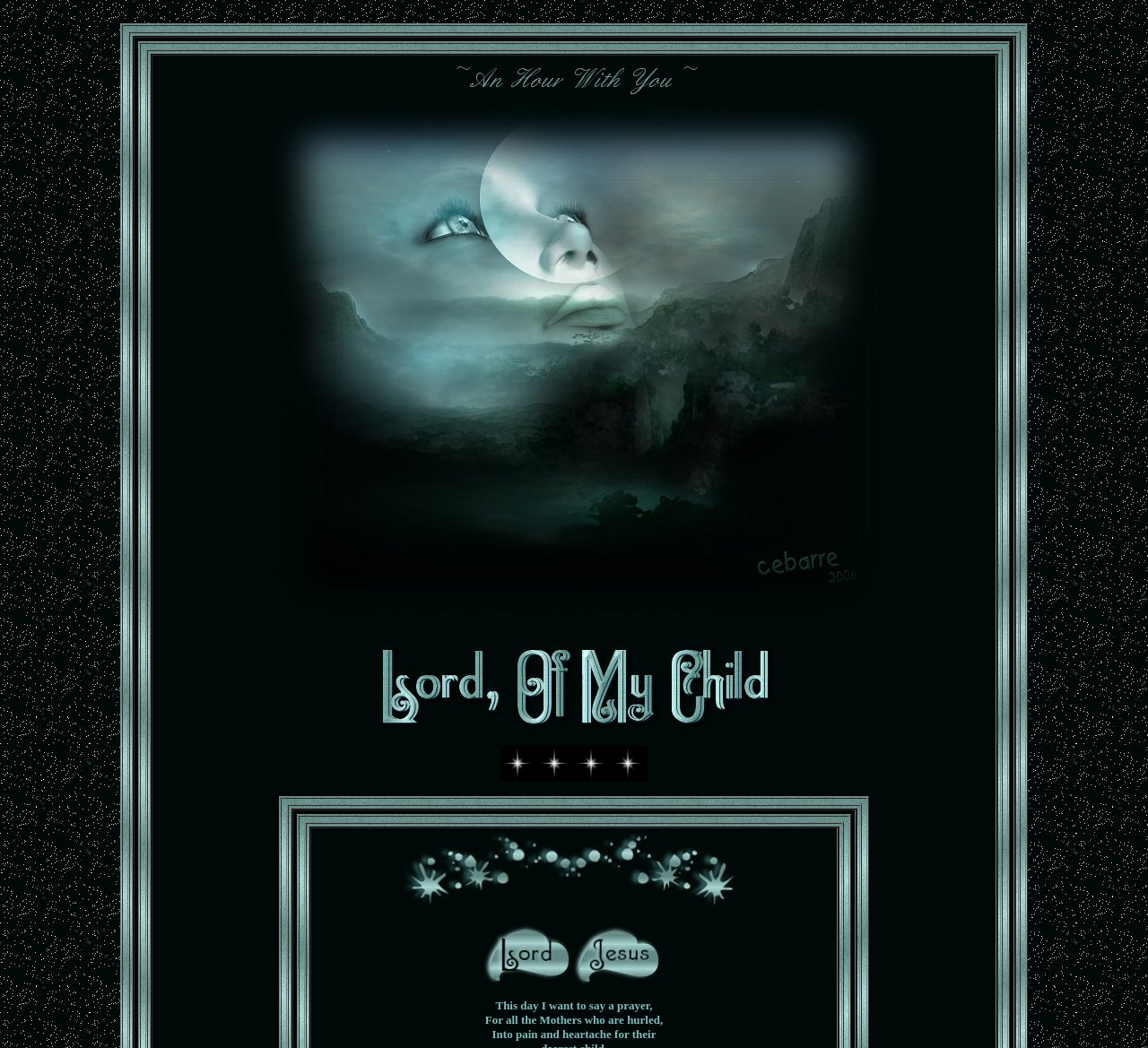Answer with a single word or phrase: 
How many rows are in the layout table?

1